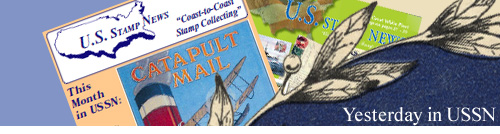What type of mail is illustrated in the header?
Based on the image, respond with a single word or phrase.

Catapult Mail